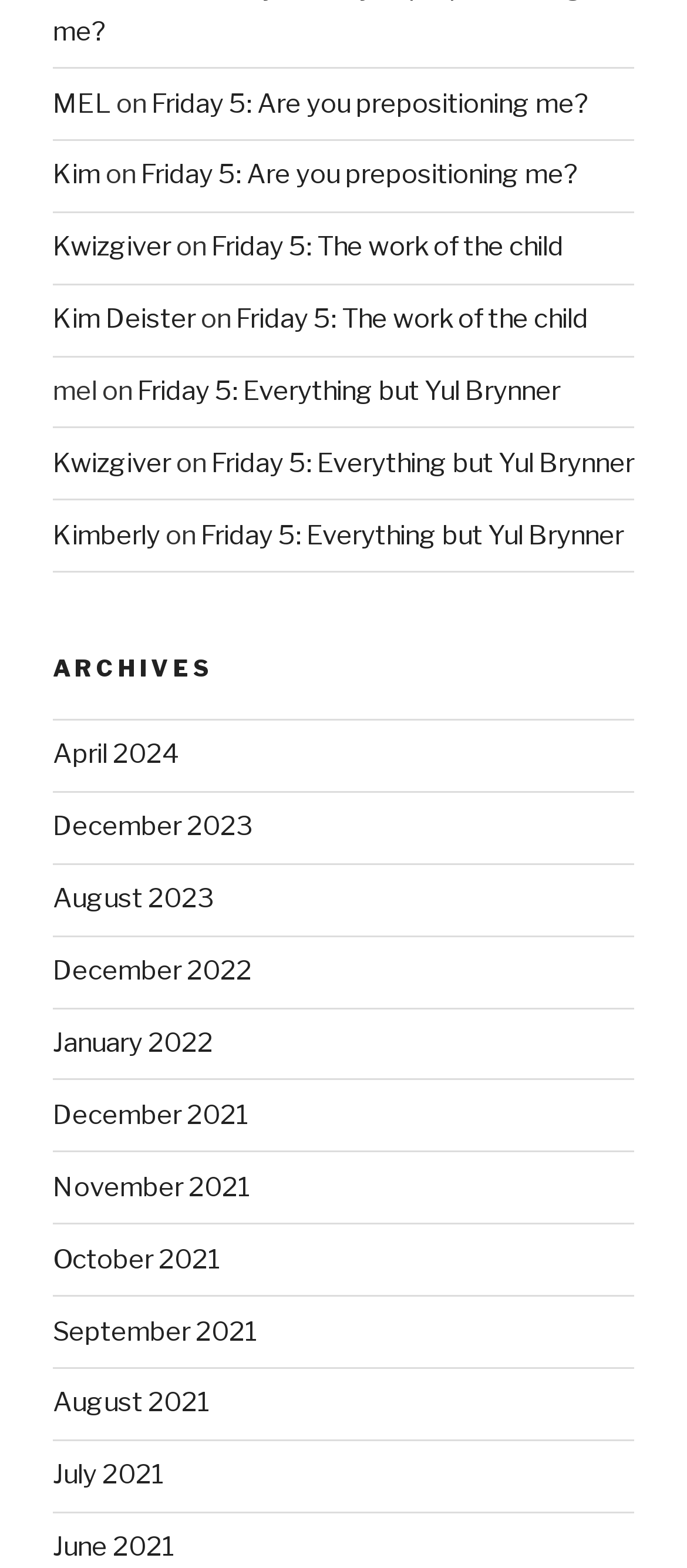How many links are there under 'ARCHIVES'?
Please answer the question with a detailed response using the information from the screenshot.

I counted the number of links under the 'ARCHIVES' heading, starting from 'April 2024' to 'June 2021', and found a total of 15 links.